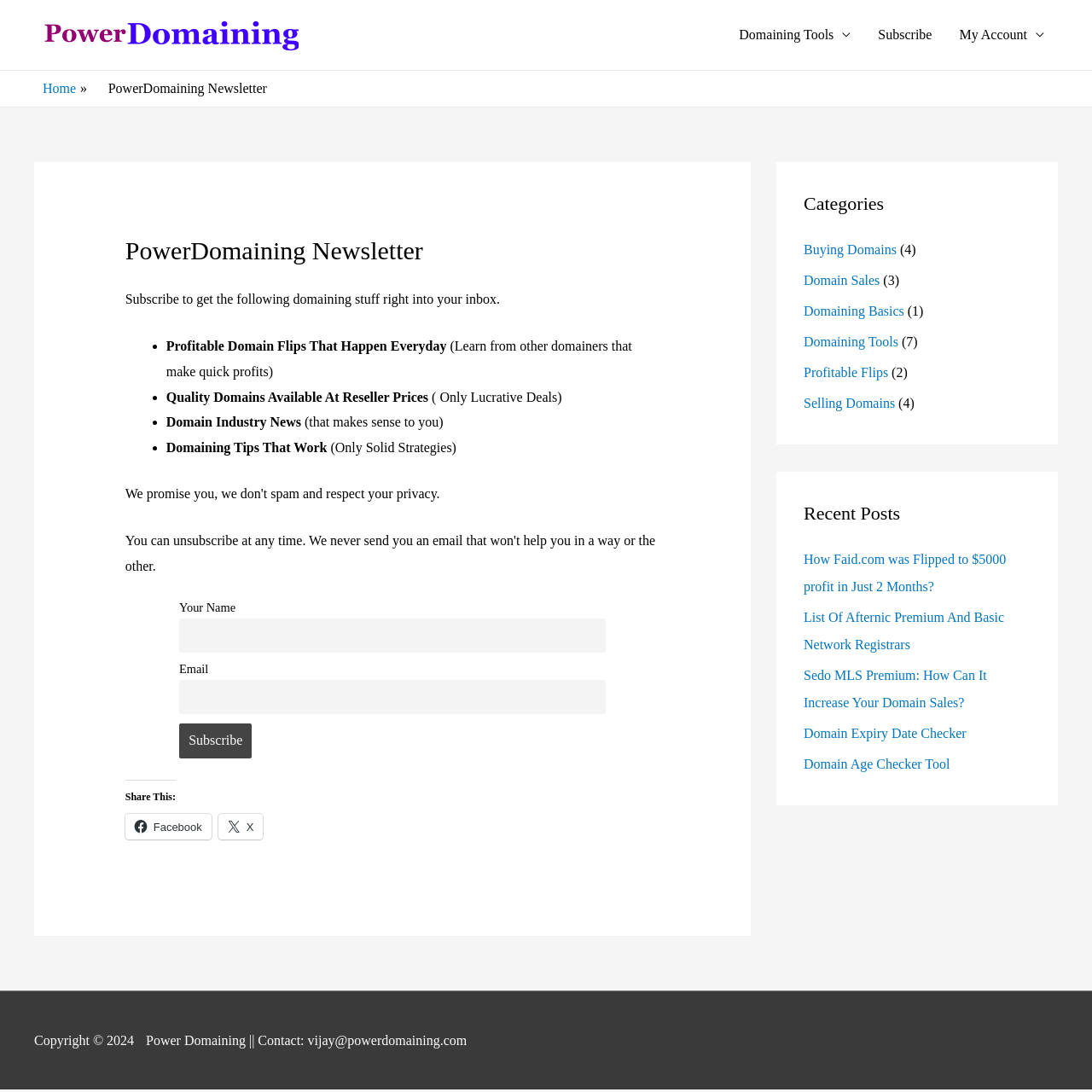Please specify the bounding box coordinates of the area that should be clicked to accomplish the following instruction: "Click on Domaining Tools". The coordinates should consist of four float numbers between 0 and 1, i.e., [left, top, right, bottom].

[0.664, 0.0, 0.792, 0.064]